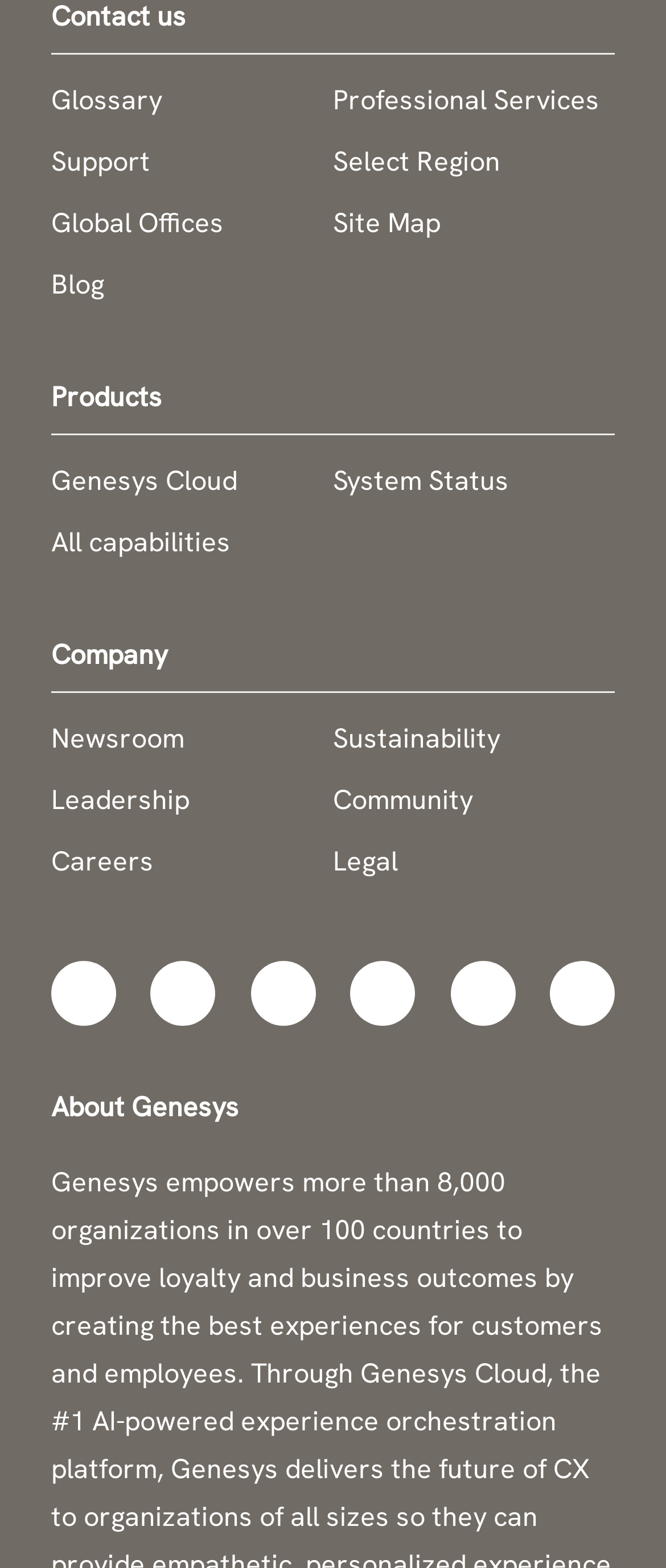Please determine the bounding box coordinates of the area that needs to be clicked to complete this task: 'Read the Blog'. The coordinates must be four float numbers between 0 and 1, formatted as [left, top, right, bottom].

[0.077, 0.17, 0.156, 0.193]